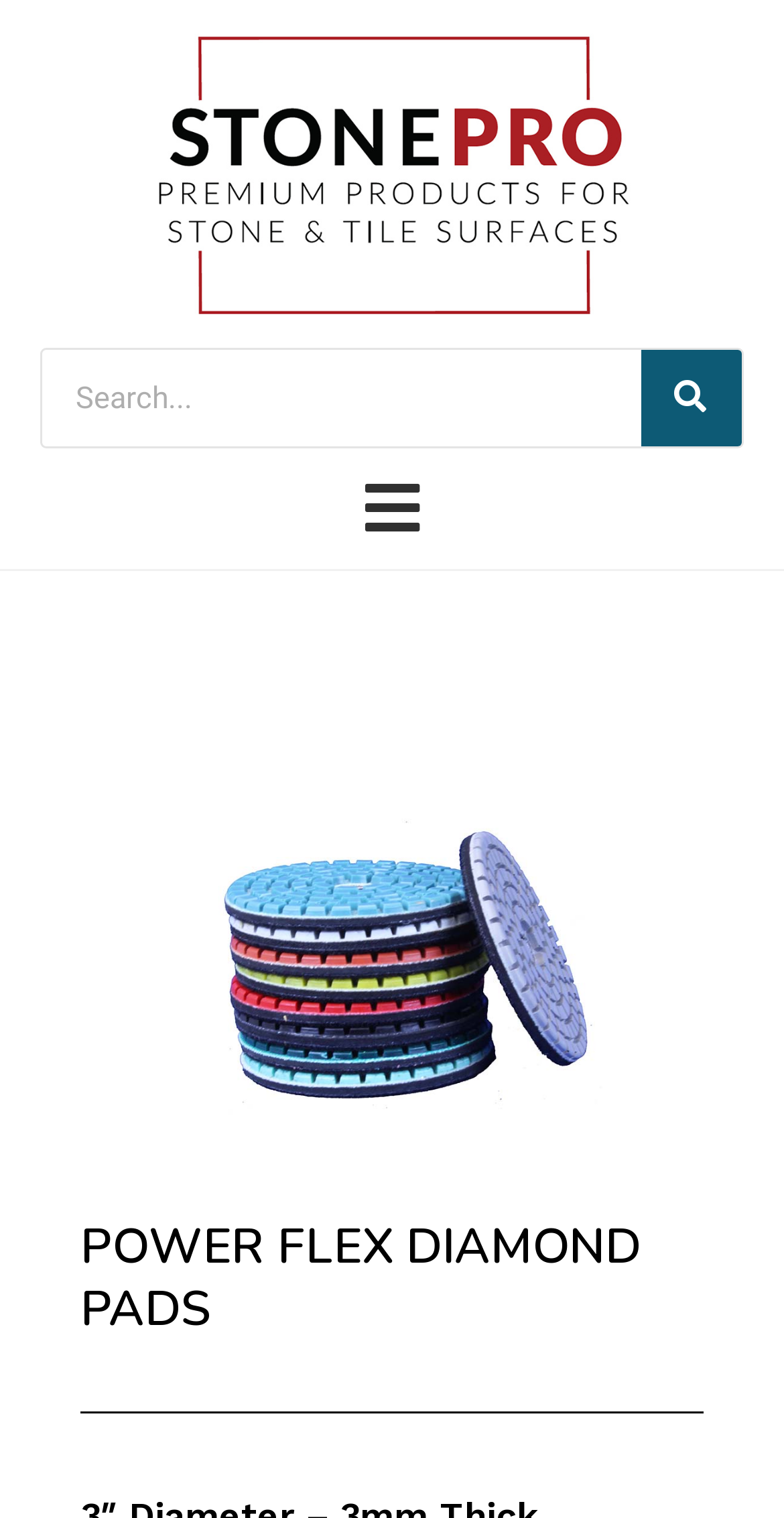Generate a comprehensive description of the contents of the webpage.

The webpage is about Power Flex Diamond Pads, a product offered by StonePro. At the top left corner, there is a StonePro logo, which is a clickable link and an image. Next to the logo, there is a search bar with a search box and a search button. 

Below the search bar, there is a large image of the Power Flex Diamond Pads, which is also a clickable link. The image takes up most of the width of the page. 

Underneath the image, there is a heading that reads "POWER FLEX DIAMOND PADS" in a prominent font size.